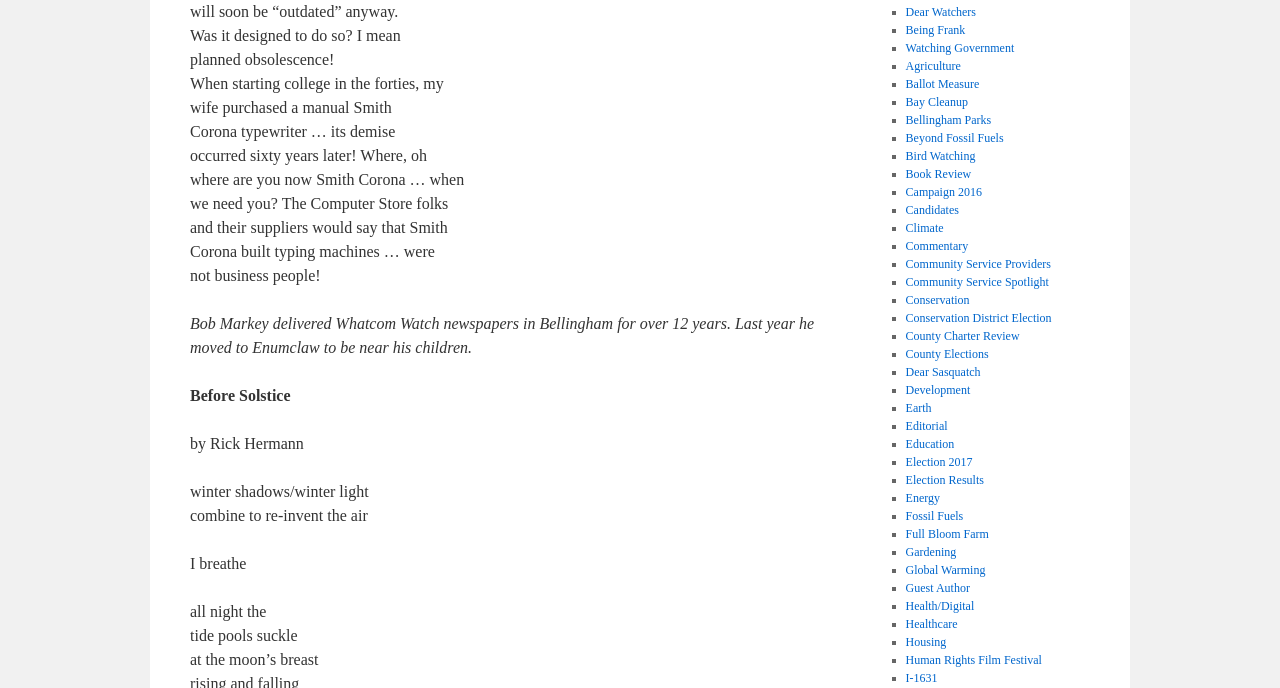Locate the bounding box coordinates of the element that needs to be clicked to carry out the instruction: "Explore 'Agriculture'". The coordinates should be given as four float numbers ranging from 0 to 1, i.e., [left, top, right, bottom].

[0.707, 0.086, 0.751, 0.106]